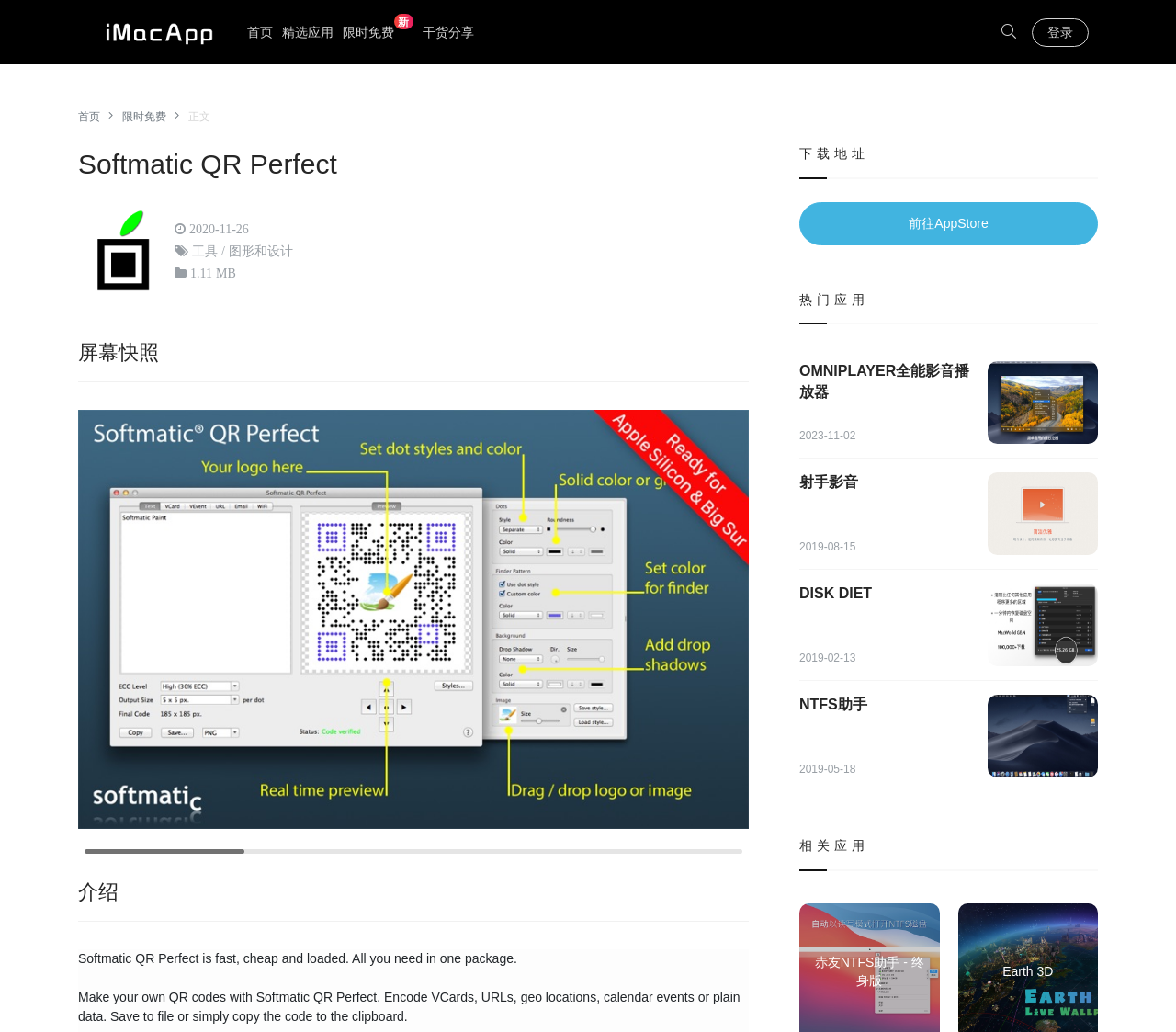Locate and provide the bounding box coordinates for the HTML element that matches this description: "精选应用".

[0.24, 0.022, 0.284, 0.041]